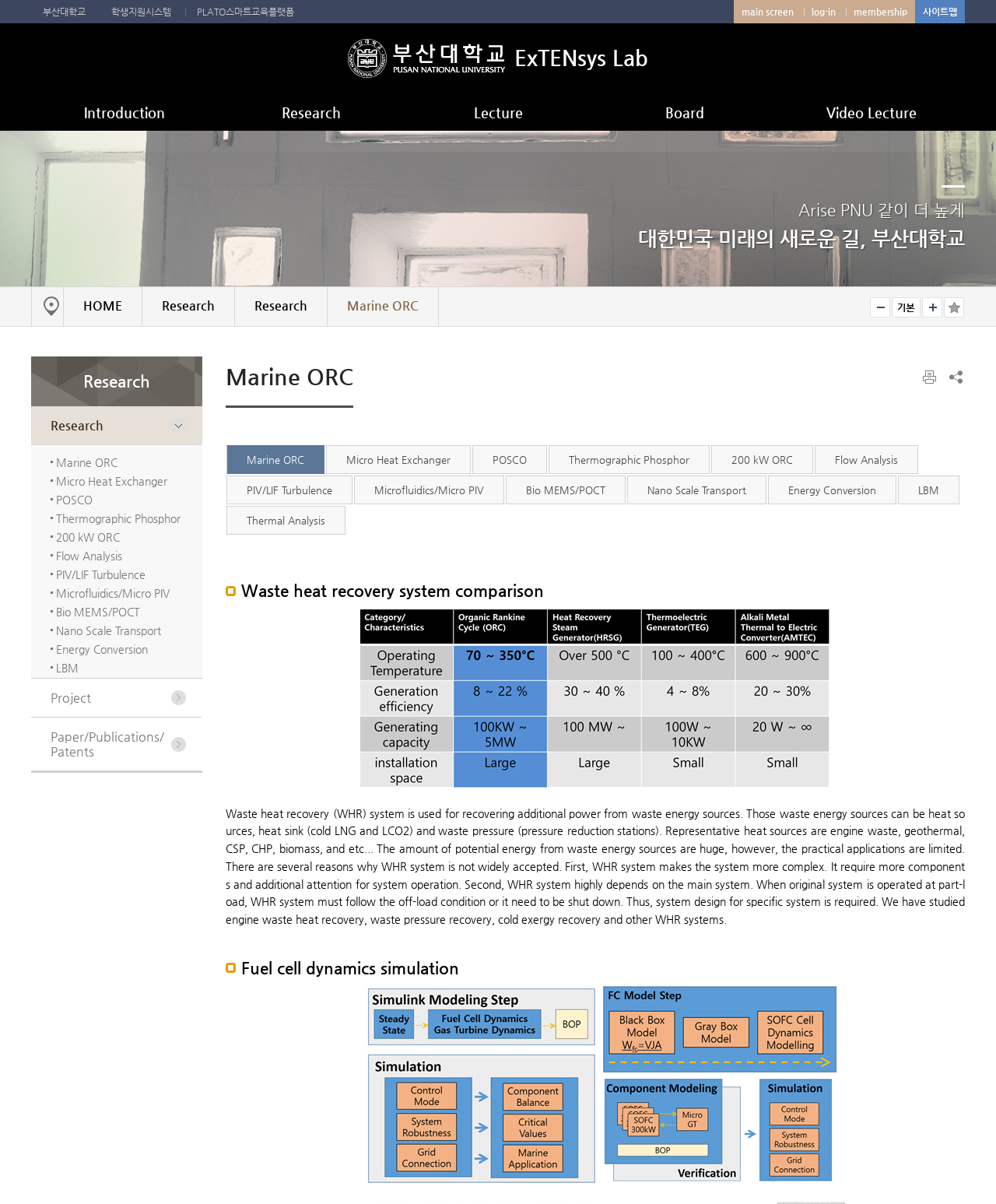Show the bounding box coordinates for the HTML element described as: "PUBLICATIONS & MEDIA".

None